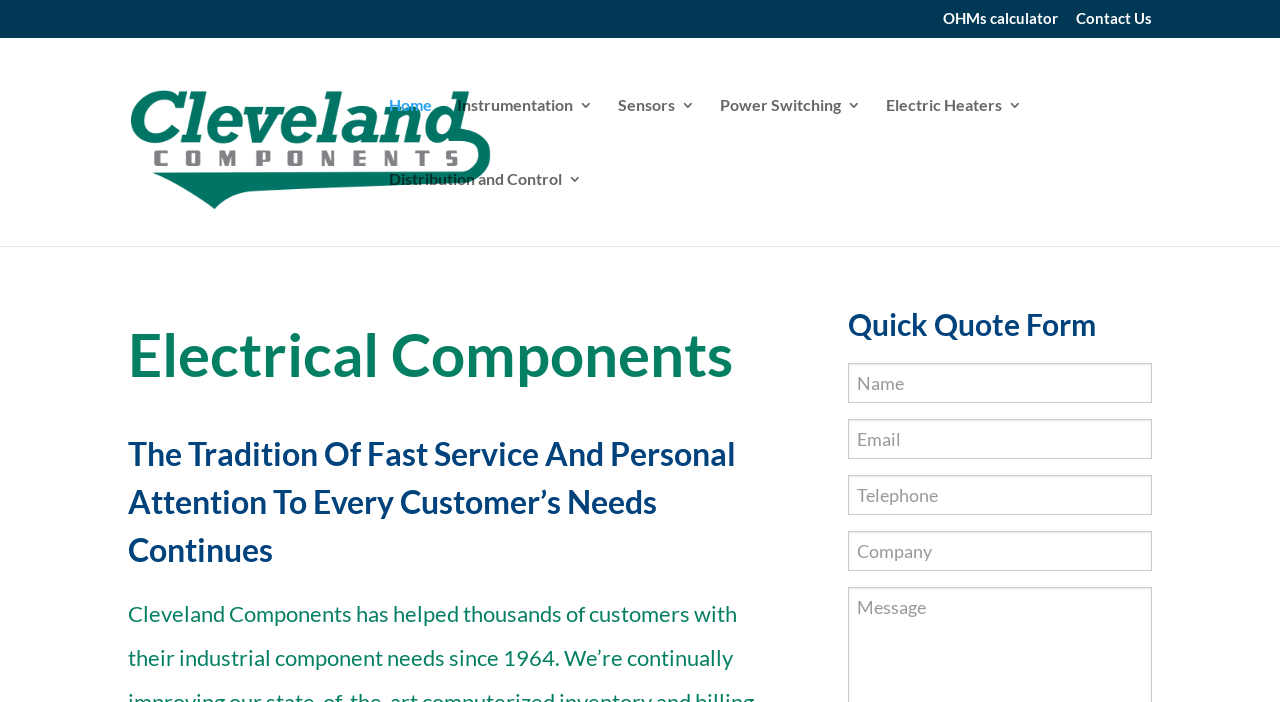Provide the bounding box coordinates of the HTML element this sentence describes: "name="s" placeholder="Search …" title="Search for:"".

[0.157, 0.053, 0.877, 0.056]